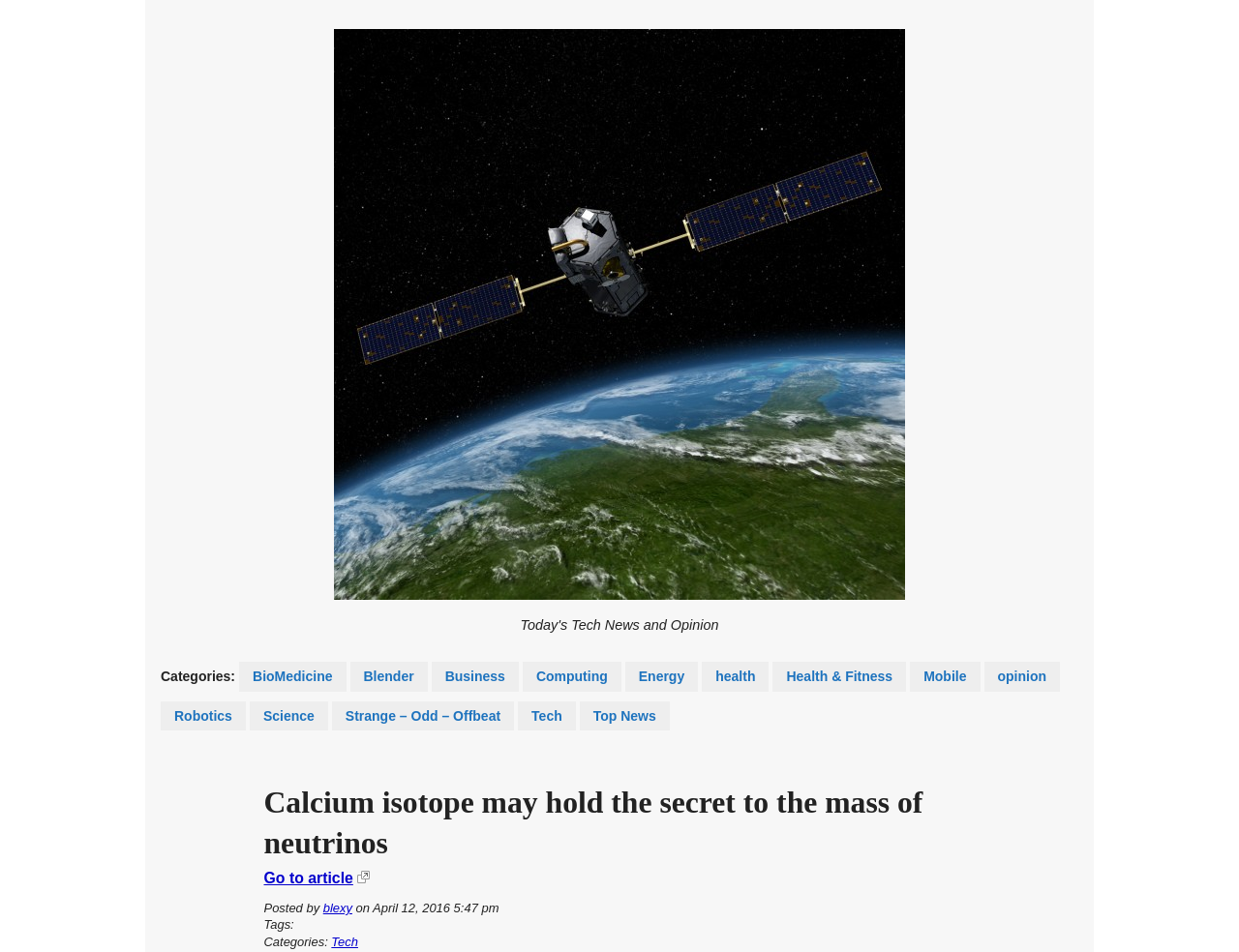Please determine the bounding box of the UI element that matches this description: WPEnjoy. The coordinates should be given as (top-left x, top-left y, bottom-right x, bottom-right y), with all values between 0 and 1.

None